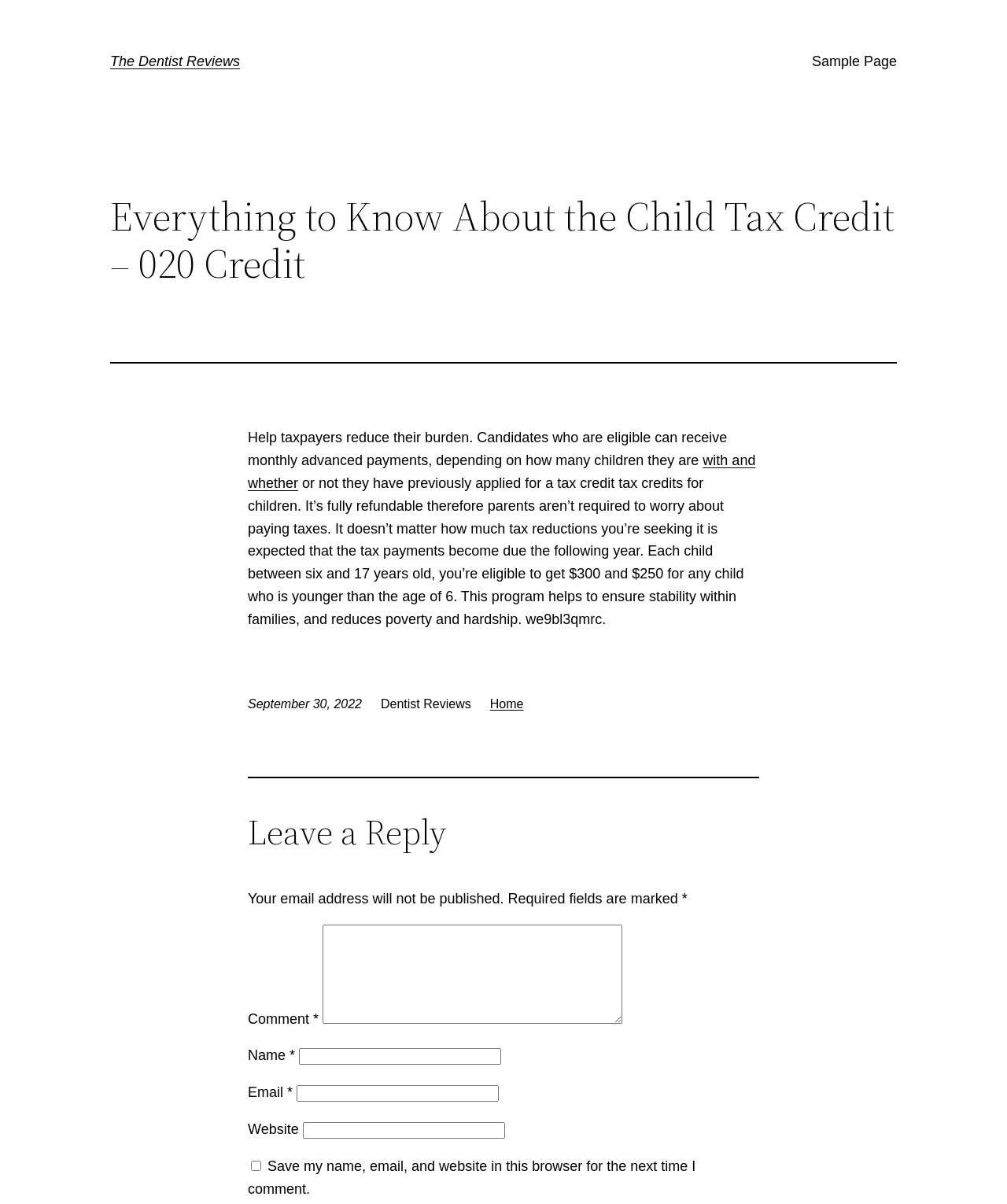Please identify the bounding box coordinates of the area that needs to be clicked to follow this instruction: "Enter your name".

[0.297, 0.871, 0.498, 0.885]